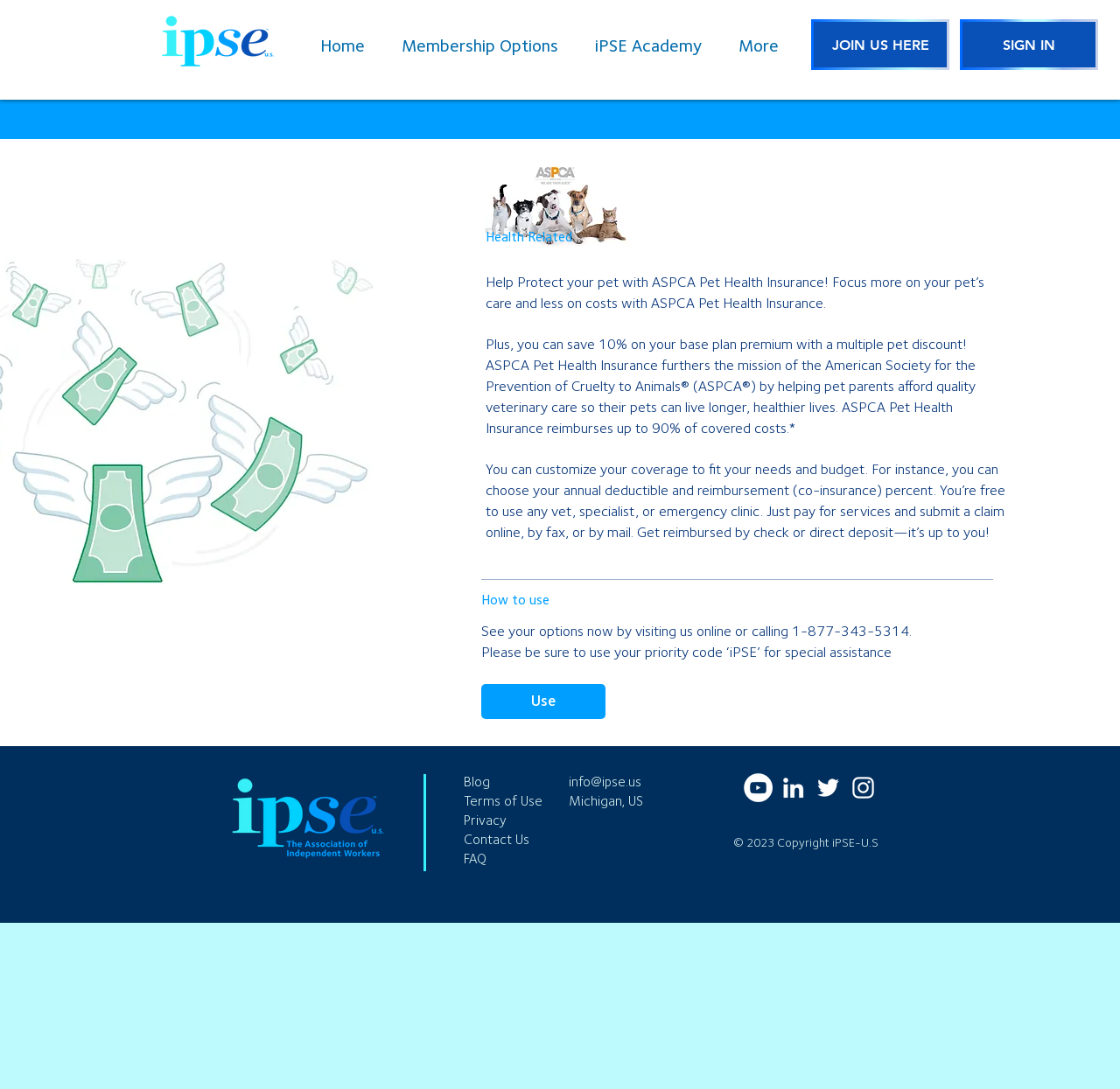Locate the bounding box coordinates of the clickable area needed to fulfill the instruction: "Click the 'JOIN US HERE' button".

[0.724, 0.018, 0.848, 0.064]